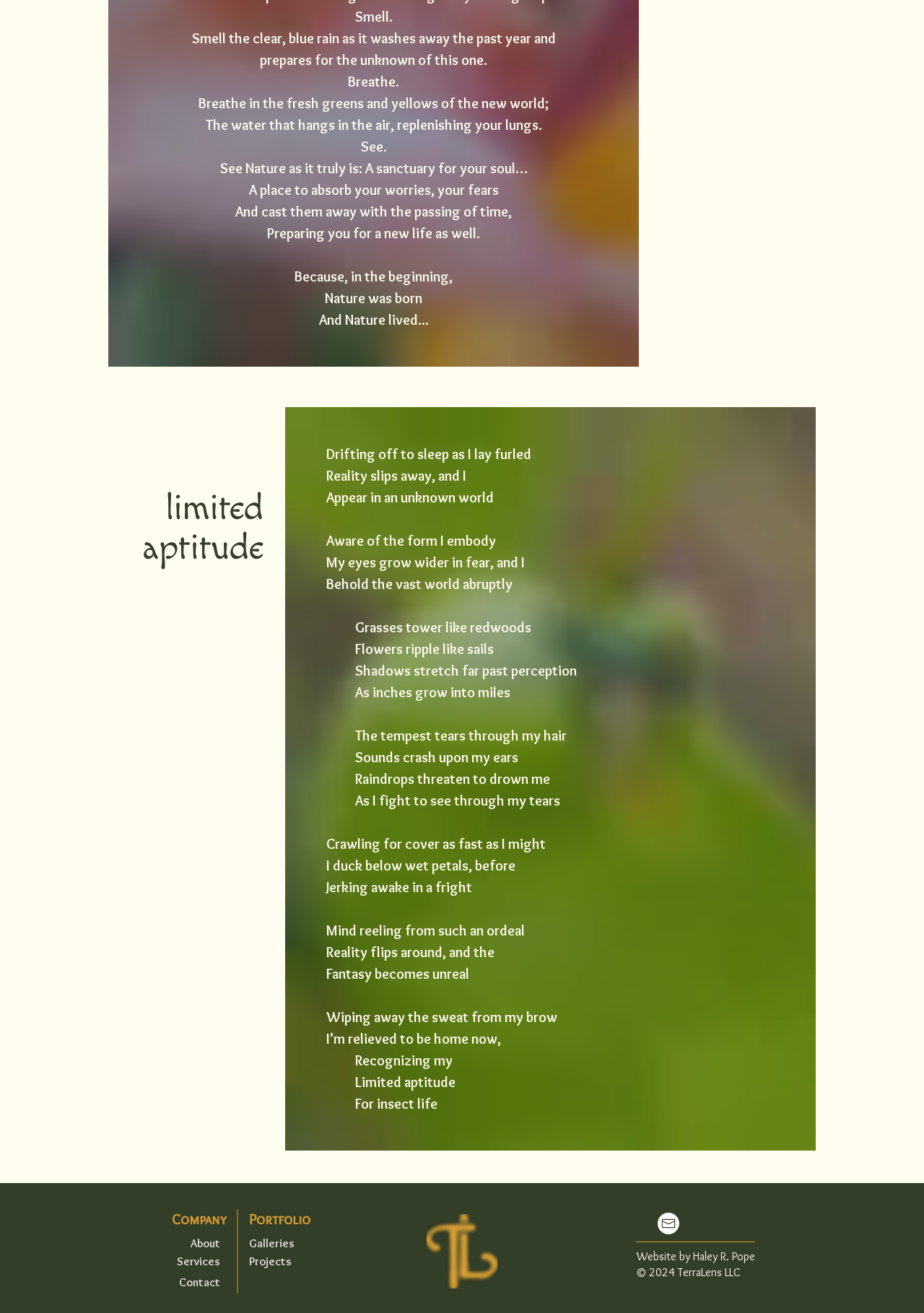Determine the bounding box coordinates of the area to click in order to meet this instruction: "Click the 'About' link".

[0.206, 0.942, 0.238, 0.952]